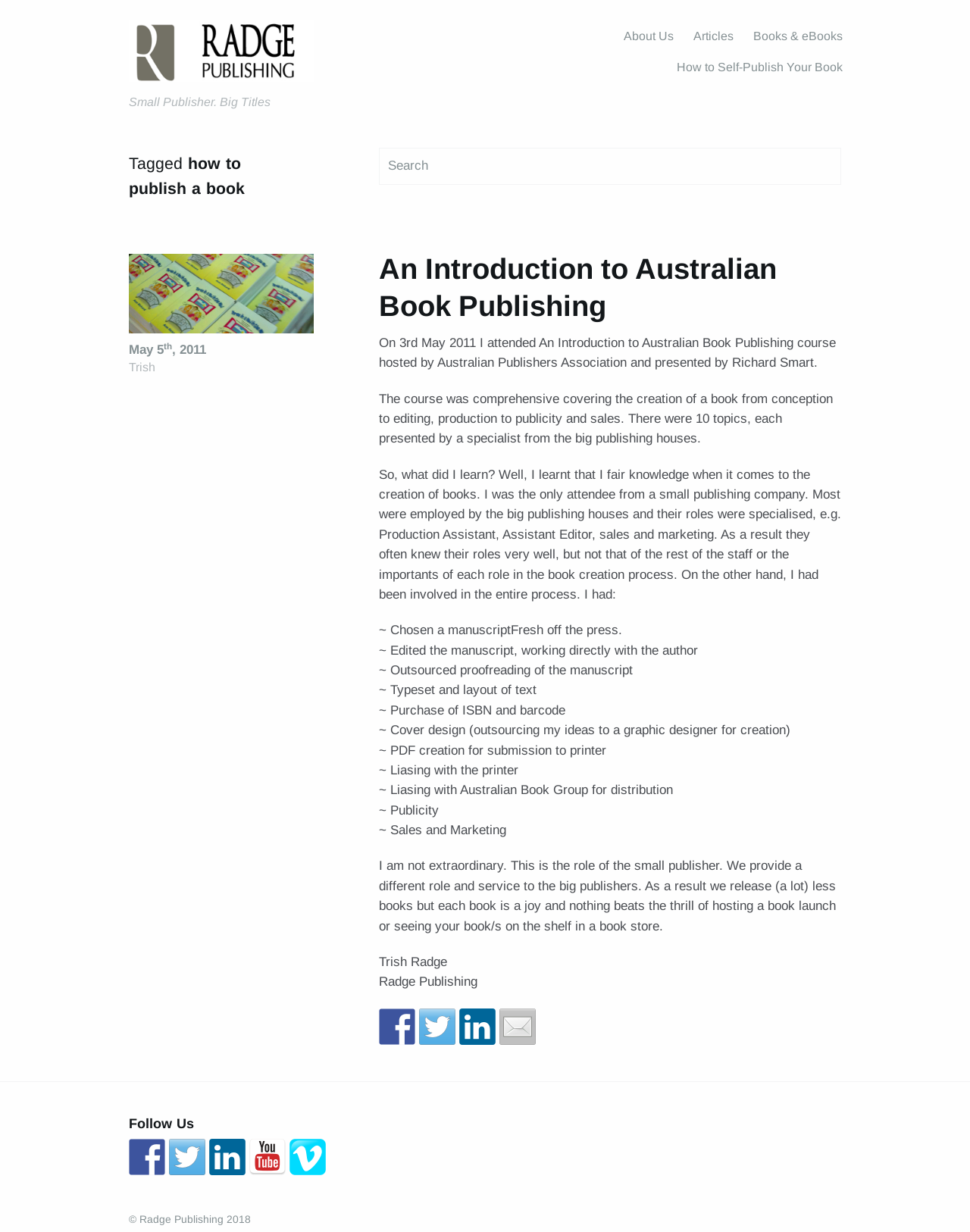For the given element description Books & eBooks, determine the bounding box coordinates of the UI element. The coordinates should follow the format (top-left x, top-left y, bottom-right x, bottom-right y) and be within the range of 0 to 1.

[0.777, 0.016, 0.869, 0.042]